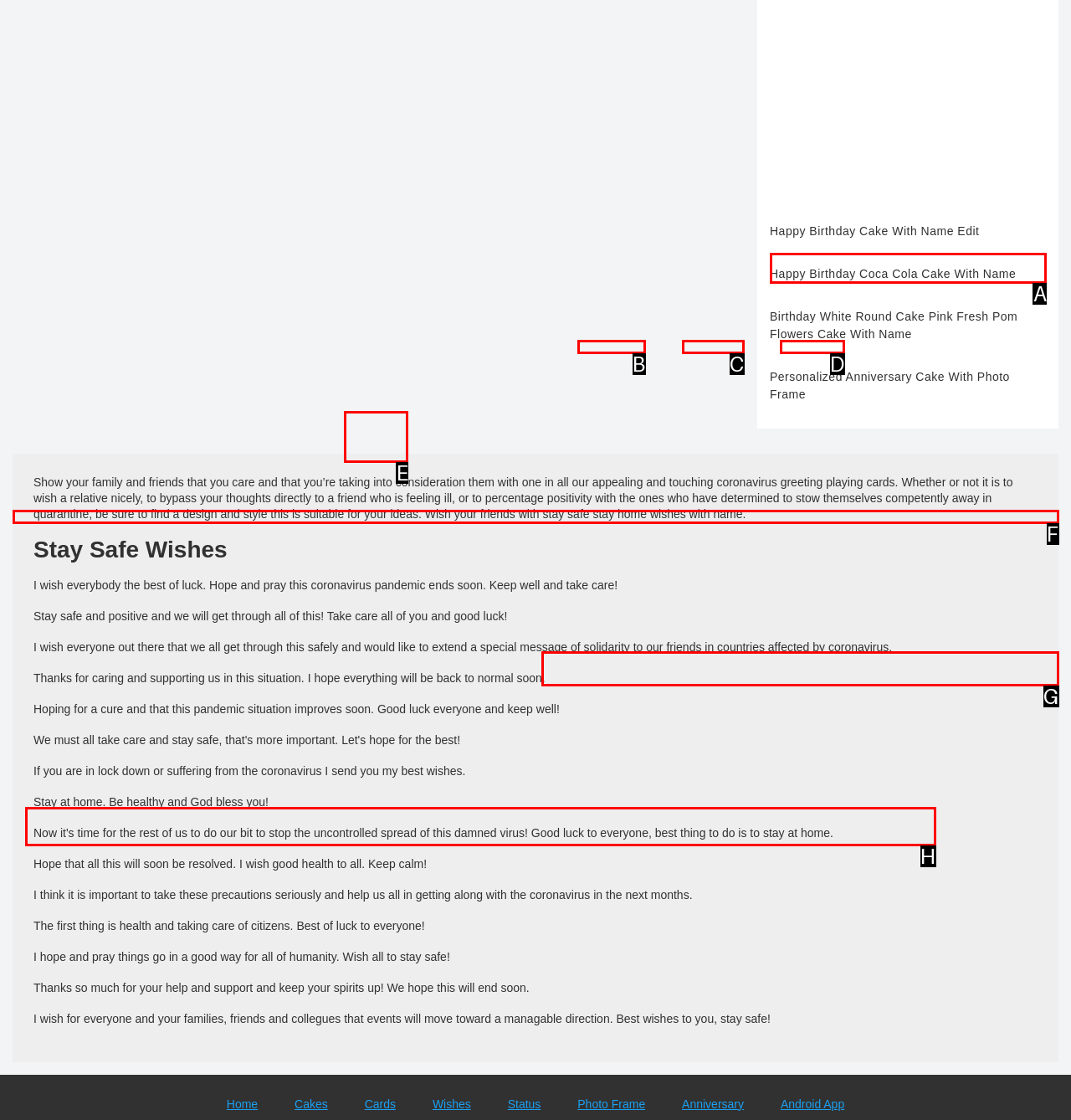Tell me which option I should click to complete the following task: Click the 'Happy Birthday Coca Cola Cake With Name' link Answer with the option's letter from the given choices directly.

A